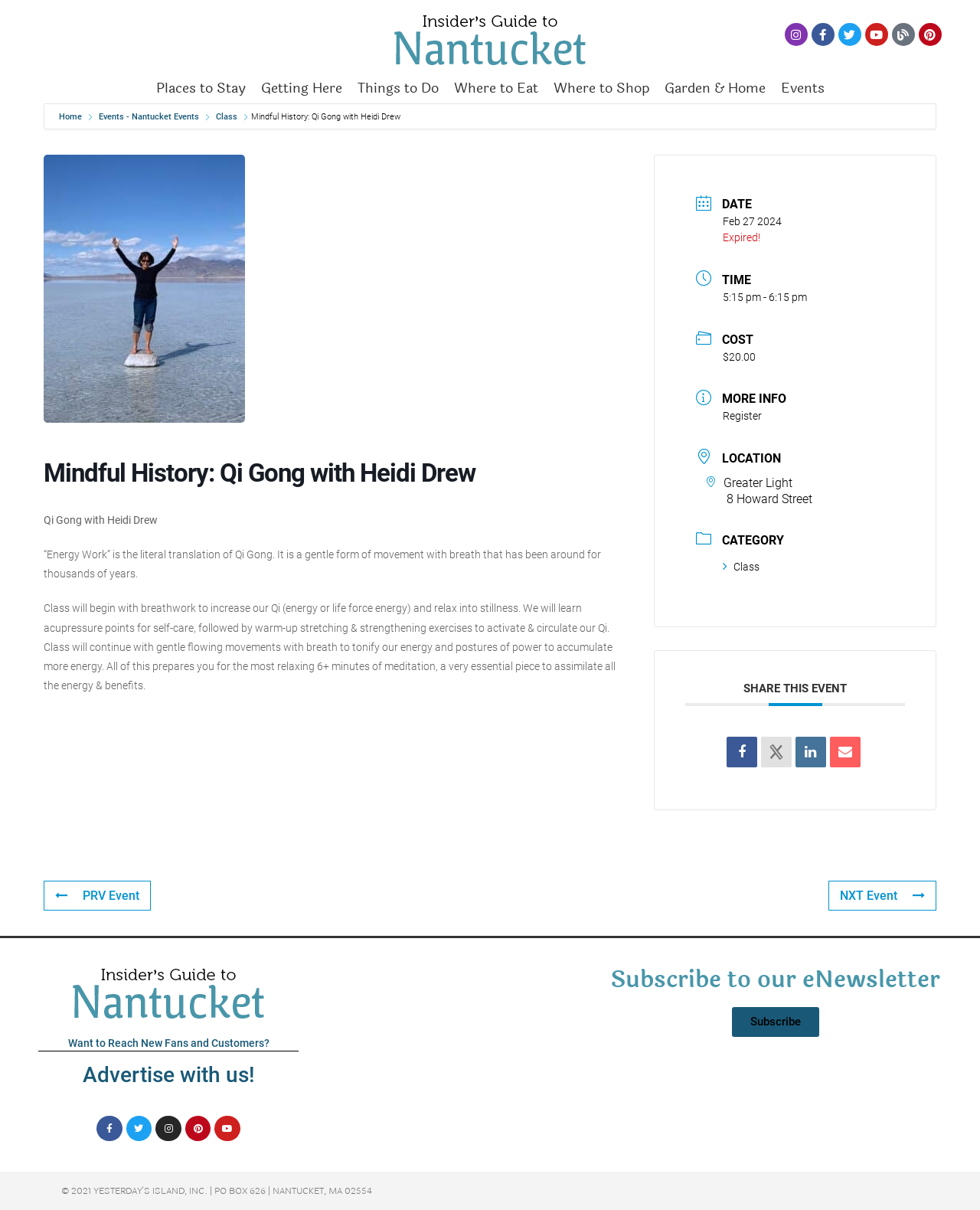Using the given element description, provide the bounding box coordinates (top-left x, top-left y, bottom-right x, bottom-right y) for the corresponding UI element in the screenshot: Advertise with us!

[0.084, 0.878, 0.26, 0.899]